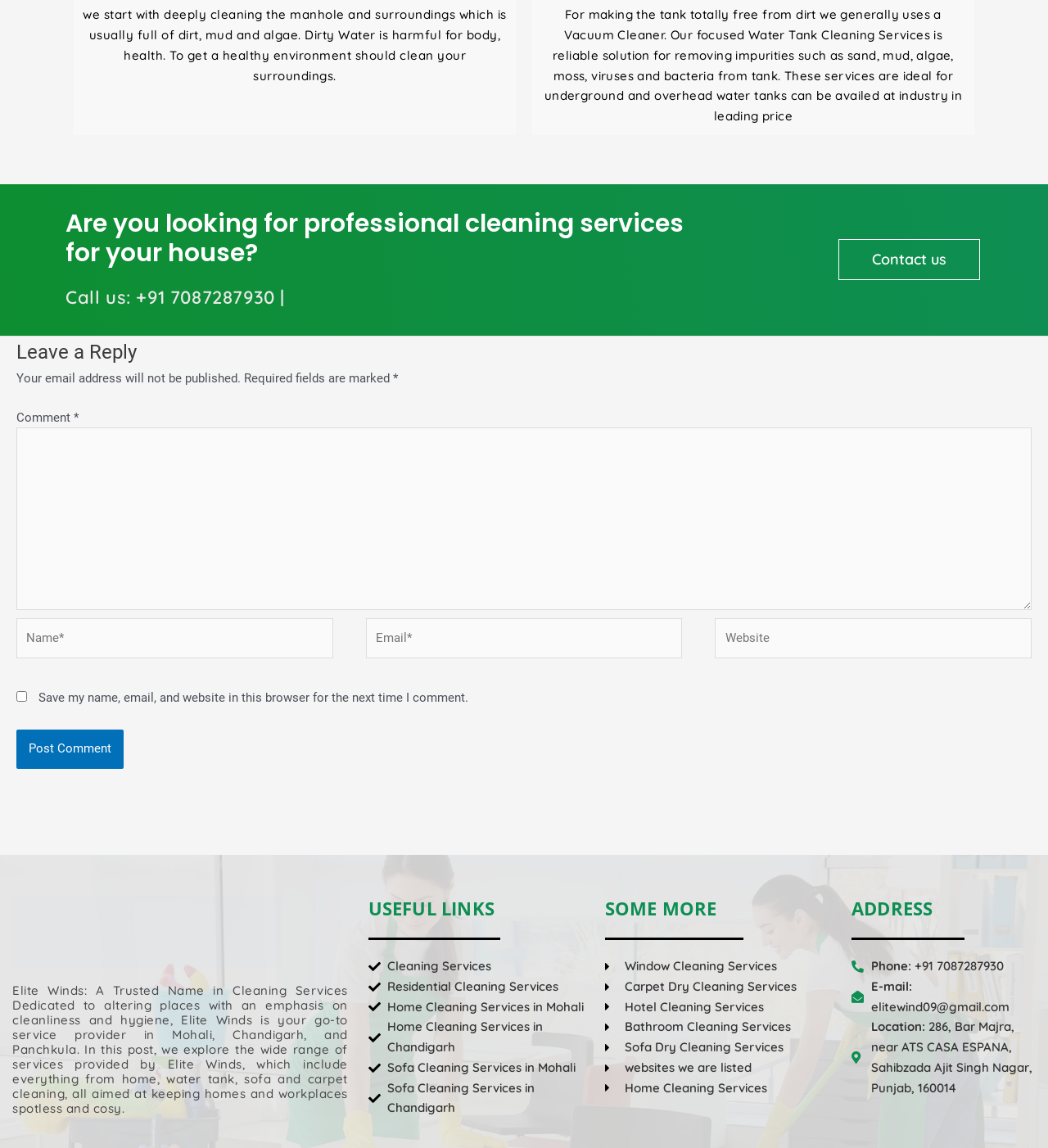Identify the bounding box coordinates of the element that should be clicked to fulfill this task: "Visit the Cleaning Services page". The coordinates should be provided as four float numbers between 0 and 1, i.e., [left, top, right, bottom].

[0.351, 0.833, 0.562, 0.851]